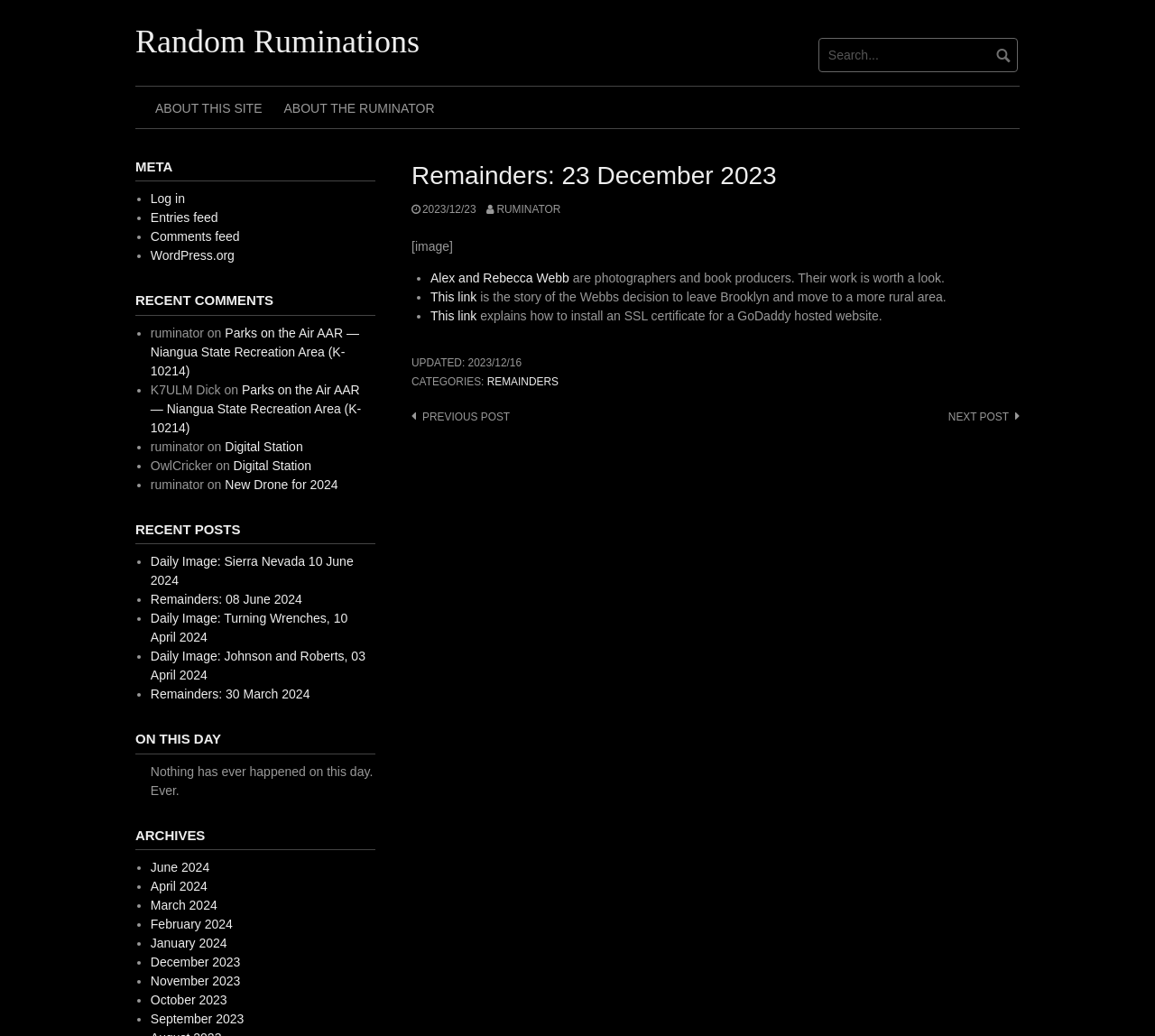Please mark the clickable region by giving the bounding box coordinates needed to complete this instruction: "Go to ABOUT THIS SITE page".

[0.125, 0.084, 0.236, 0.124]